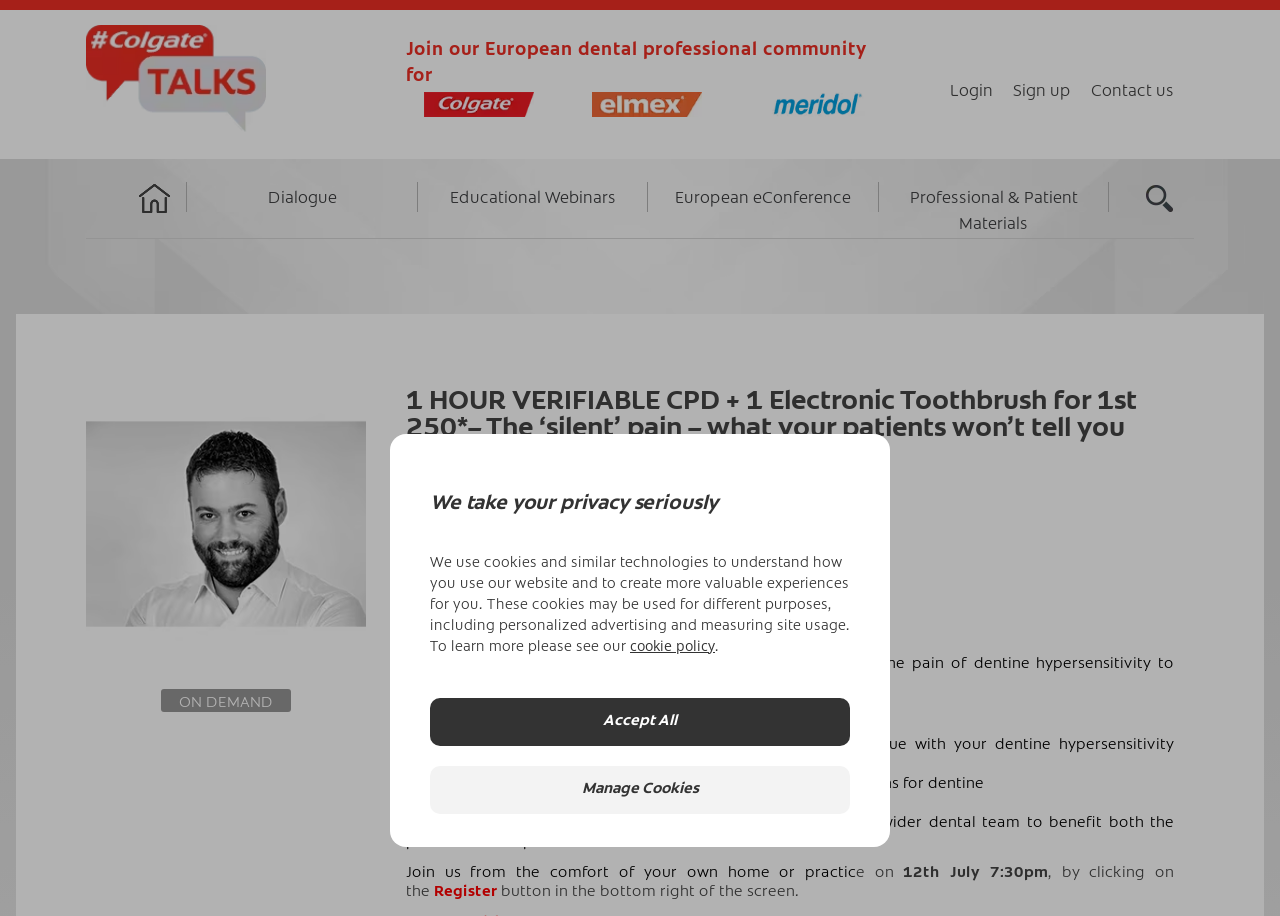From the screenshot, find the bounding box of the UI element matching this description: "Dialogue". Supply the bounding box coordinates in the form [left, top, right, bottom], each a float between 0 and 1.

[0.146, 0.201, 0.326, 0.261]